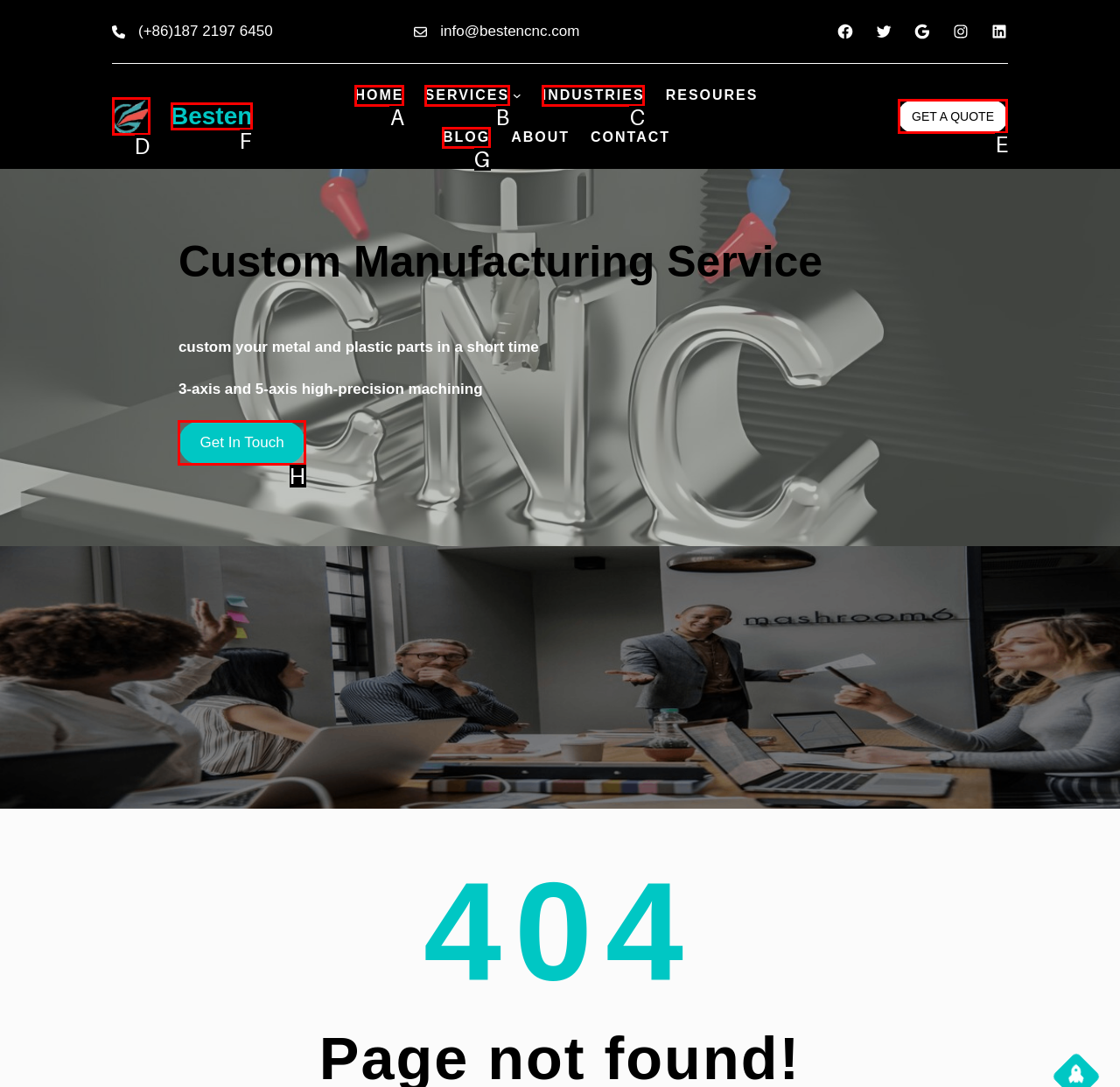Tell me which one HTML element best matches the description: get A quote
Answer with the option's letter from the given choices directly.

E